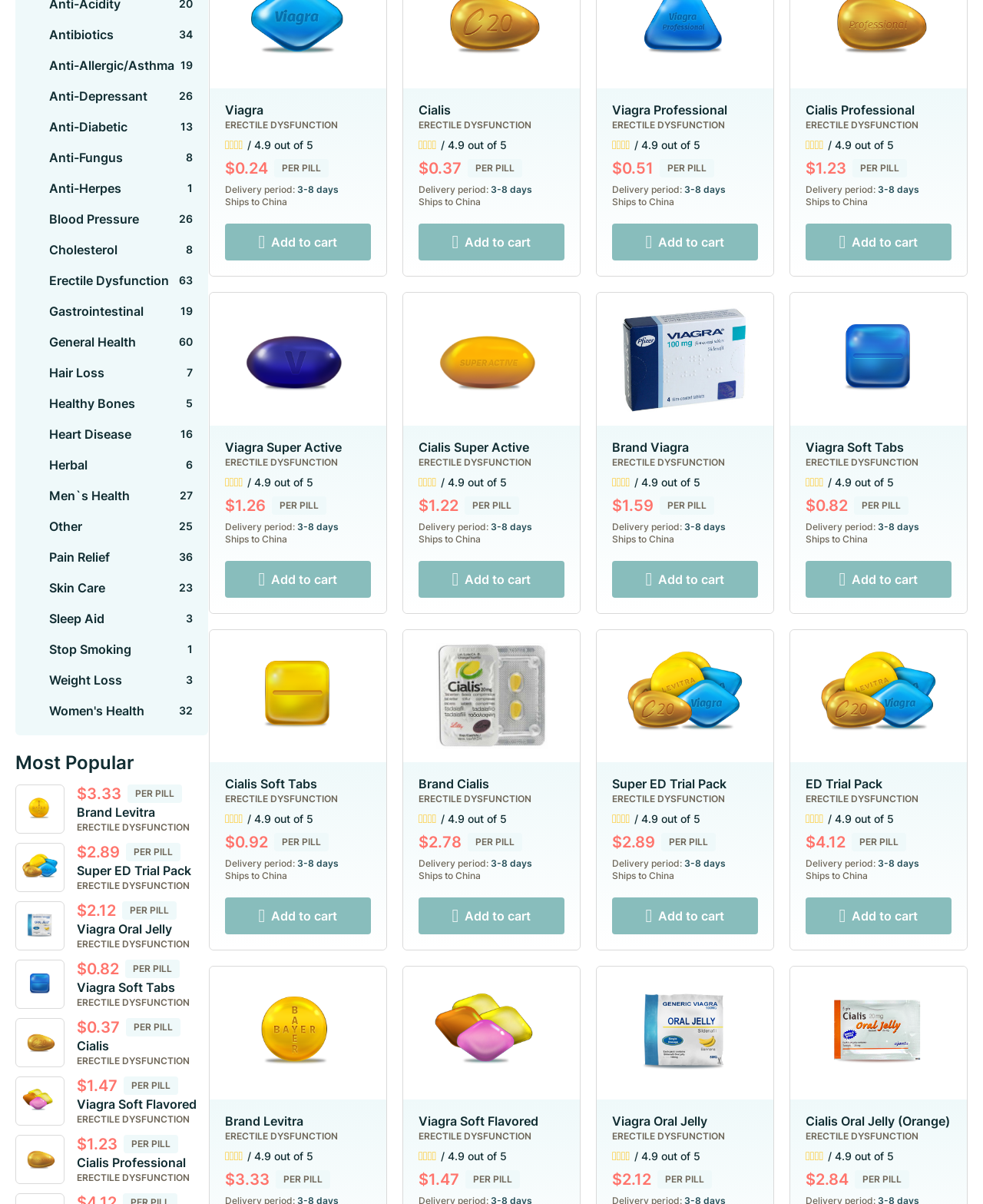Using the element description Pular para o conteúdo, predict the bounding box coordinates for the UI element. Provide the coordinates in (top-left x, top-left y, bottom-right x, bottom-right y) format with values ranging from 0 to 1.

None